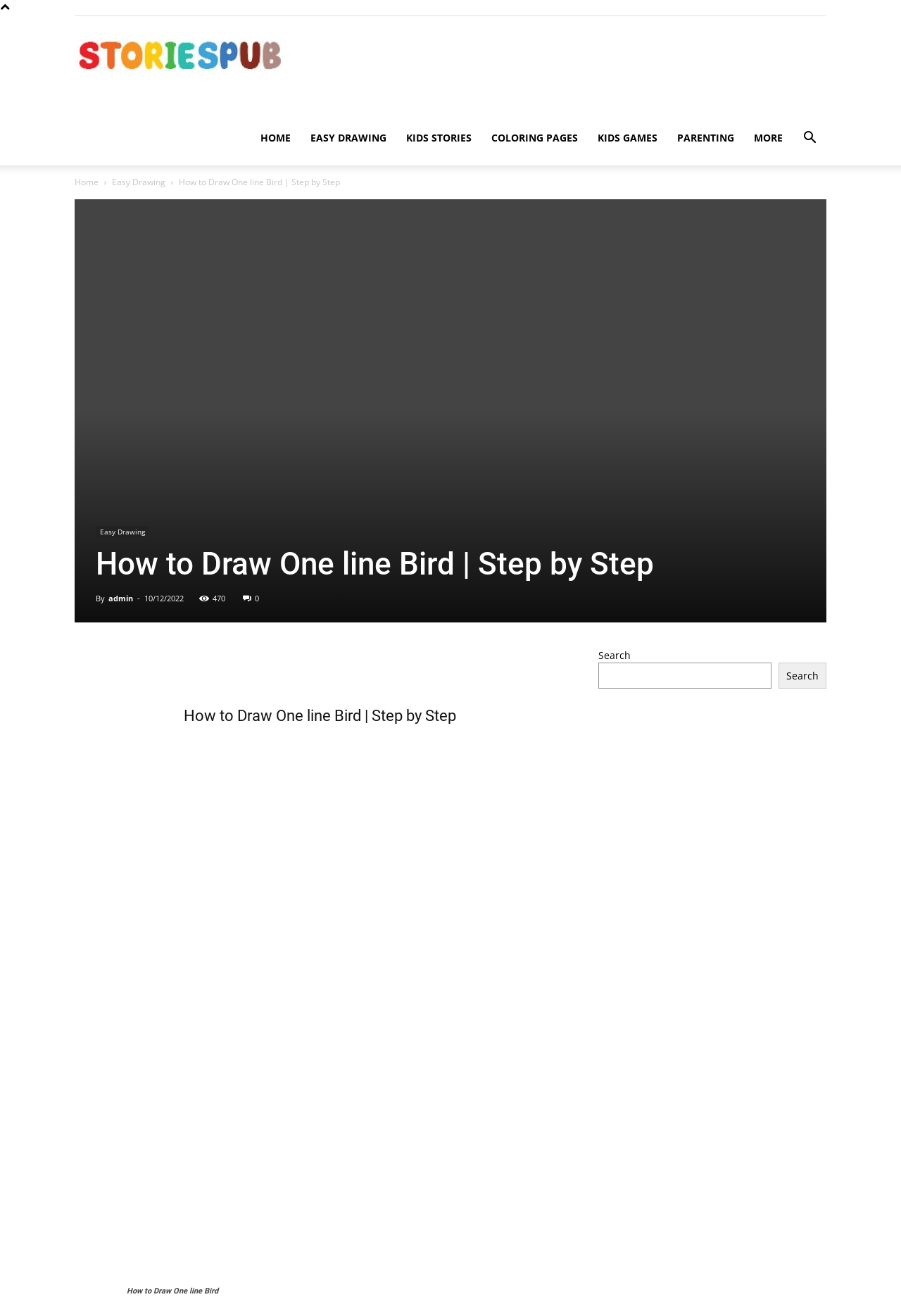Provide the bounding box coordinates of the HTML element this sentence describes: "Easy Drawing".

[0.106, 0.343, 0.166, 0.352]